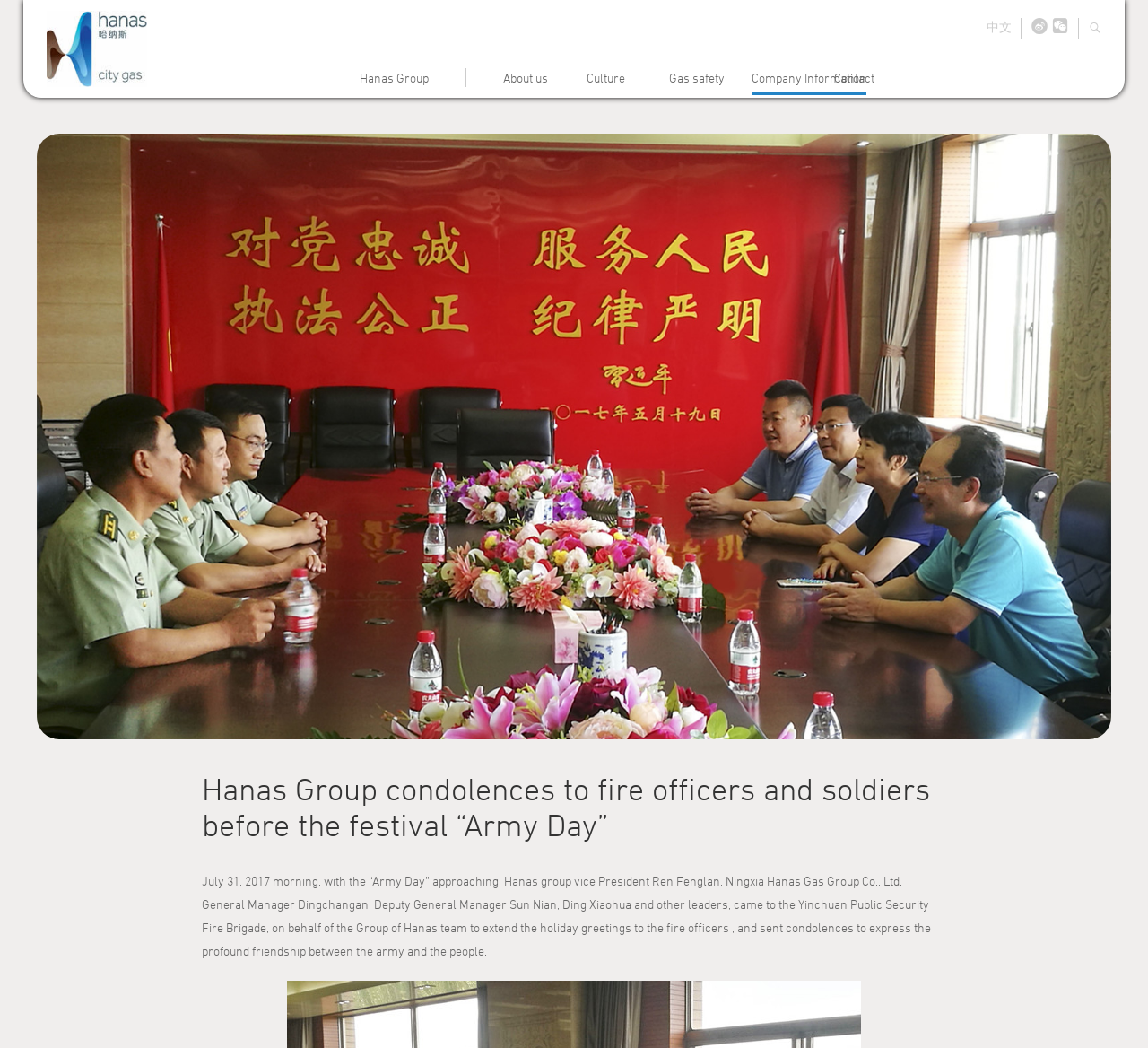Determine the bounding box coordinates of the region that needs to be clicked to achieve the task: "Click the Hanas Group logo".

[0.04, 0.026, 0.128, 0.06]